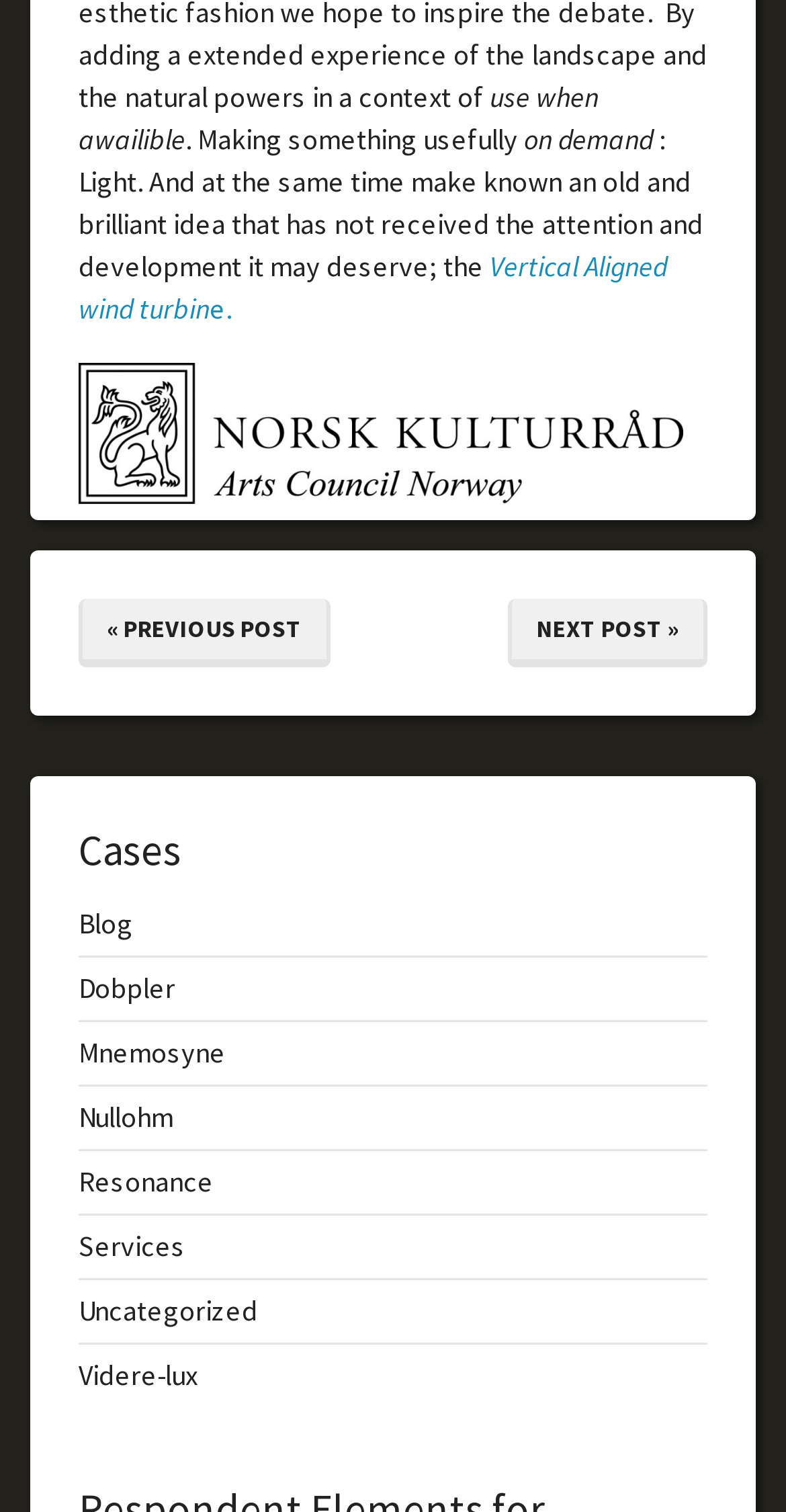Determine the bounding box coordinates of the clickable region to carry out the instruction: "click on the 'Vertical Aligned wind turbin' link".

[0.1, 0.164, 0.849, 0.216]